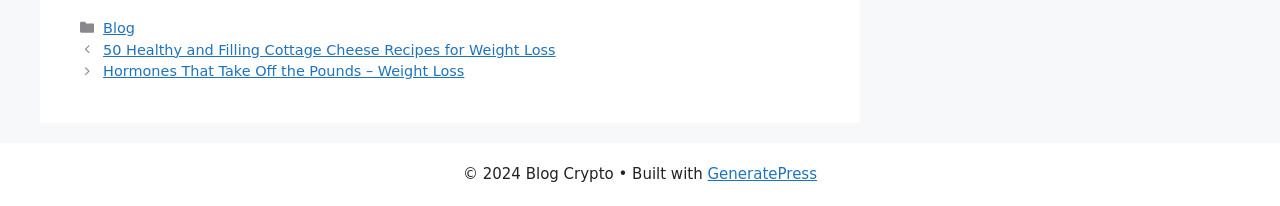Carefully examine the image and provide an in-depth answer to the question: What is the name of the website builder?

I looked at the footer section, where I found the text '• Built with' followed by a link to 'GeneratePress', which indicates that the website was built using GeneratePress.